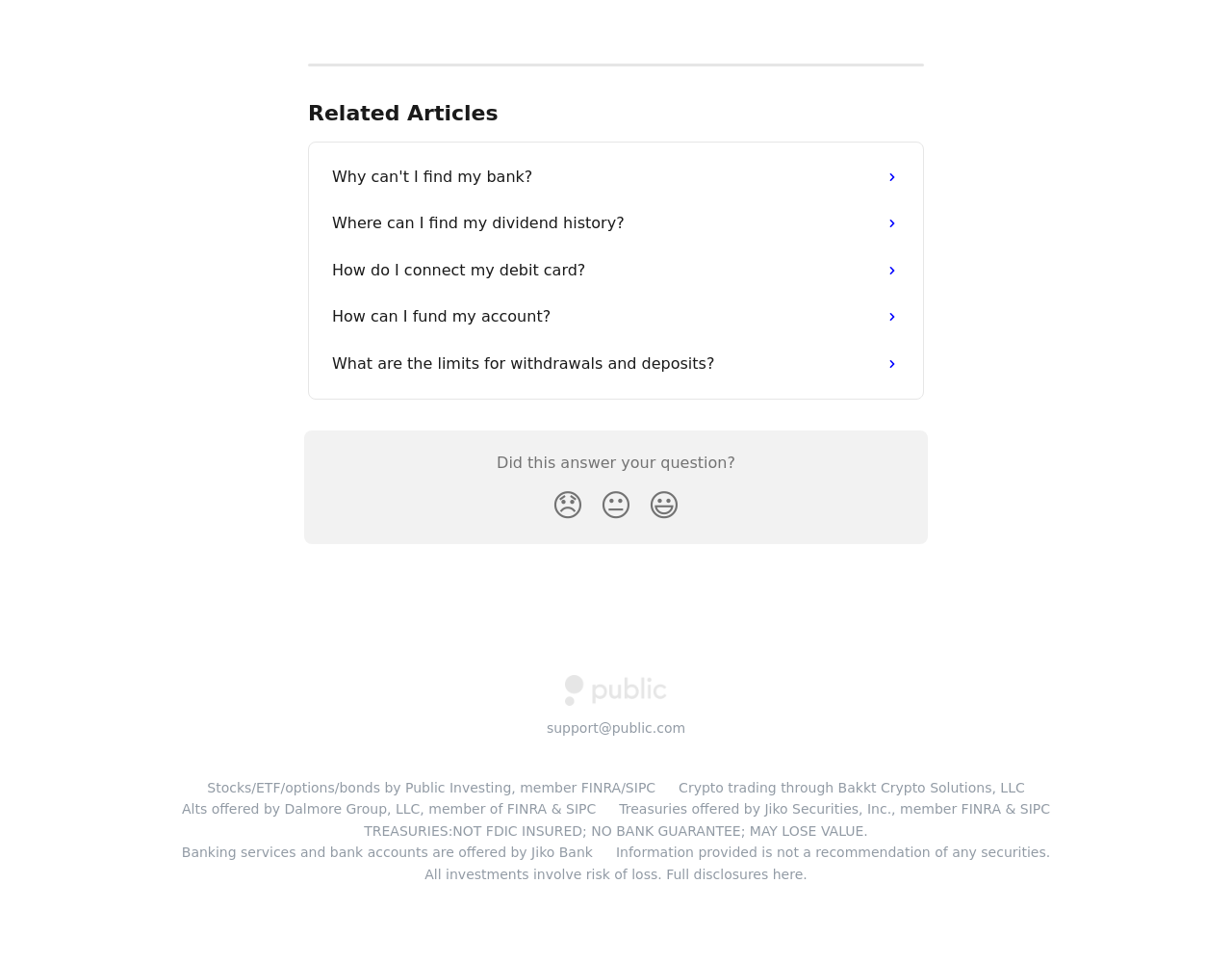Identify the bounding box for the UI element described as: "😞". Ensure the coordinates are four float numbers between 0 and 1, formatted as [left, top, right, bottom].

[0.441, 0.498, 0.48, 0.553]